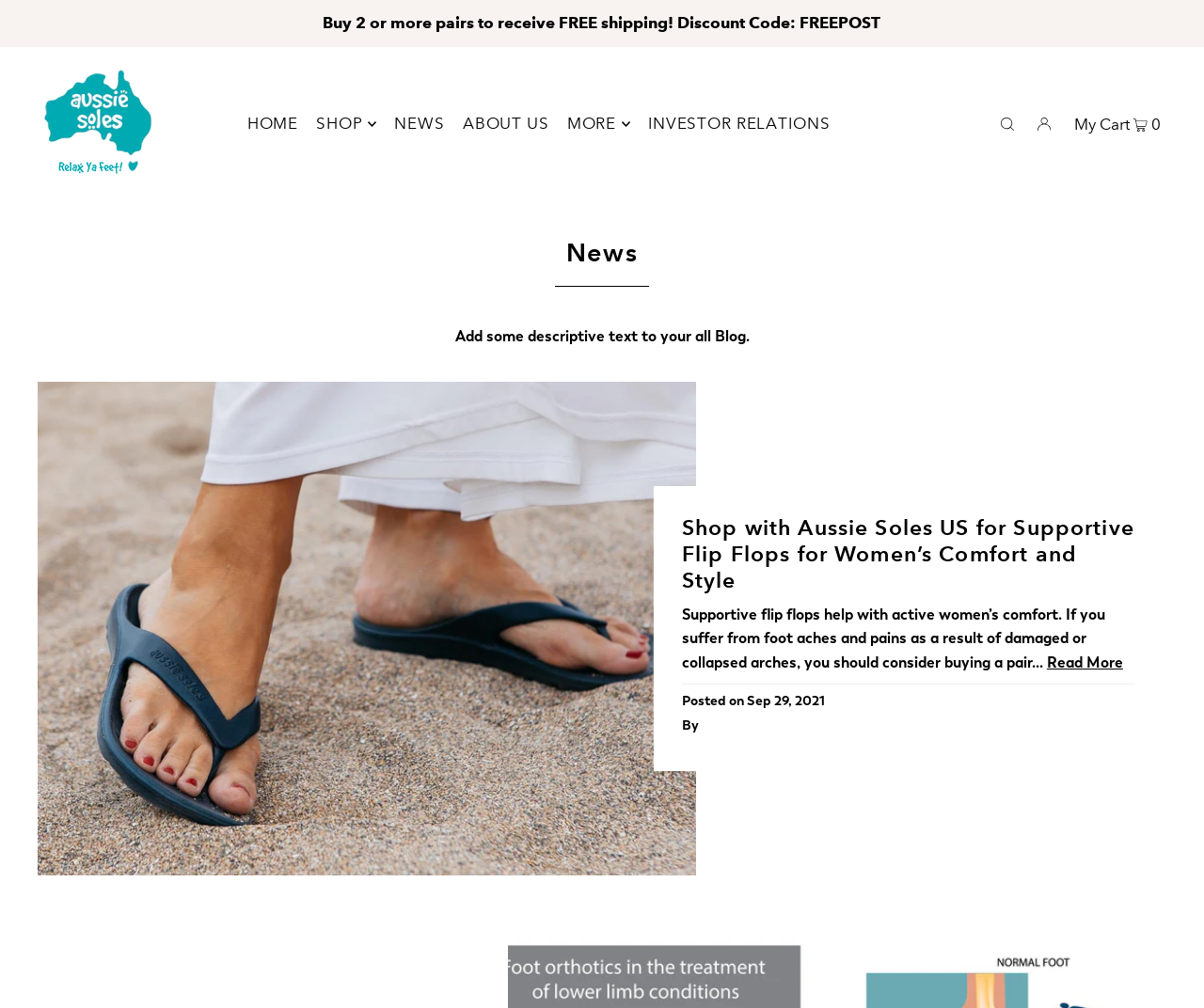Please find the bounding box coordinates of the element that must be clicked to perform the given instruction: "Click on the 'HOME' menu item". The coordinates should be four float numbers from 0 to 1, i.e., [left, top, right, bottom].

[0.205, 0.099, 0.248, 0.146]